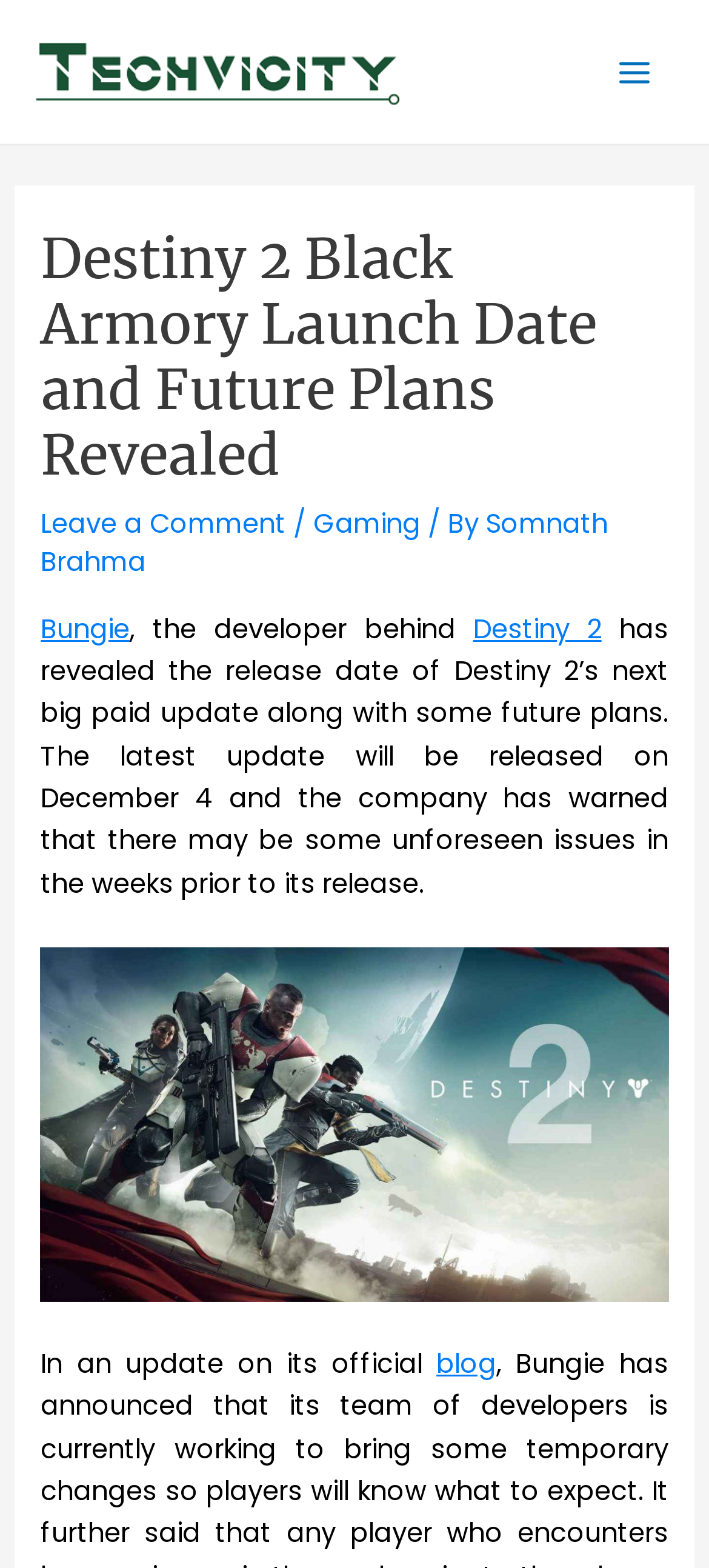Identify the bounding box coordinates of the HTML element based on this description: "Bungie".

[0.058, 0.389, 0.183, 0.412]